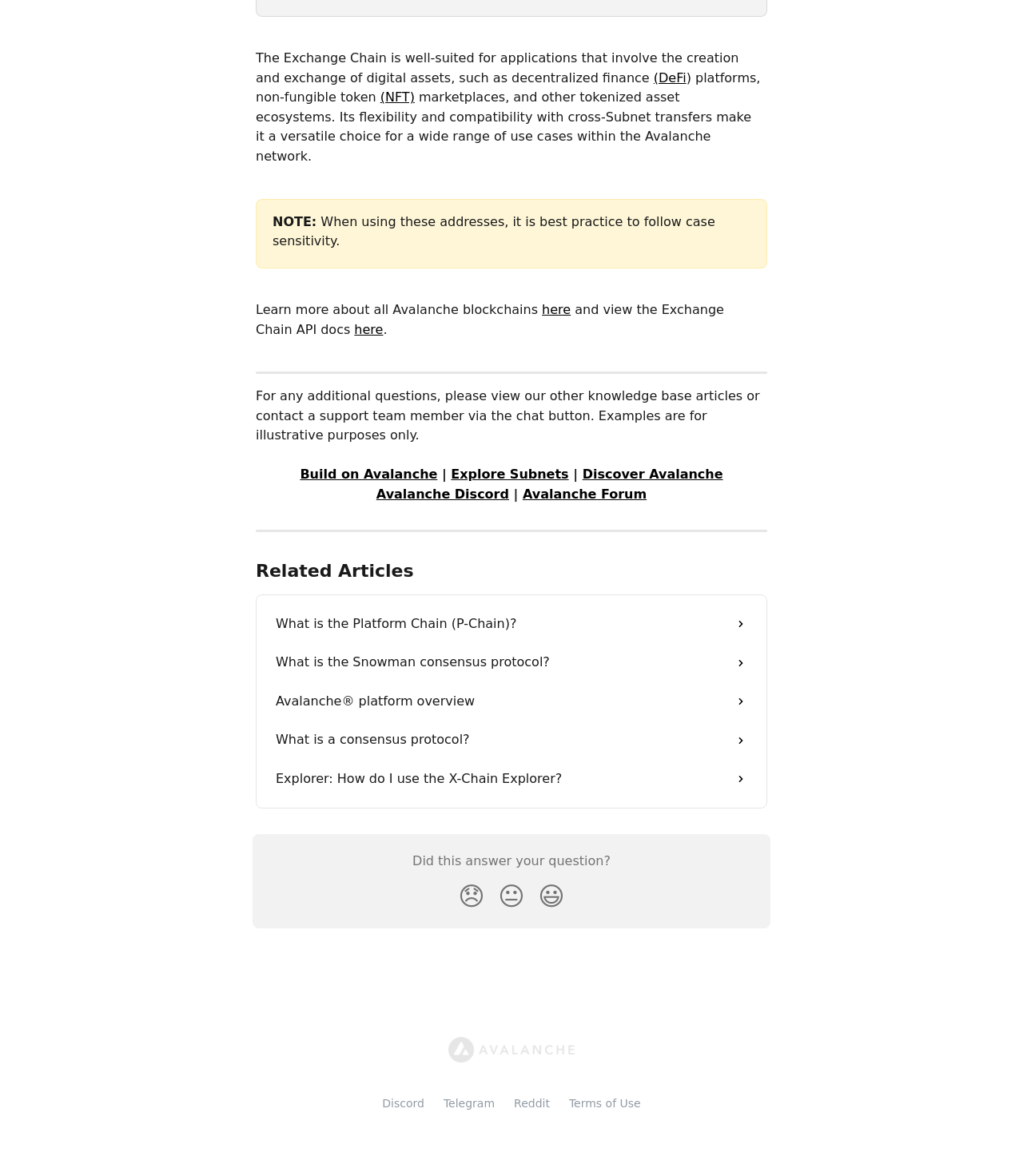Find the bounding box coordinates of the element I should click to carry out the following instruction: "Contact a support team member via the chat button".

[0.25, 0.33, 0.747, 0.377]